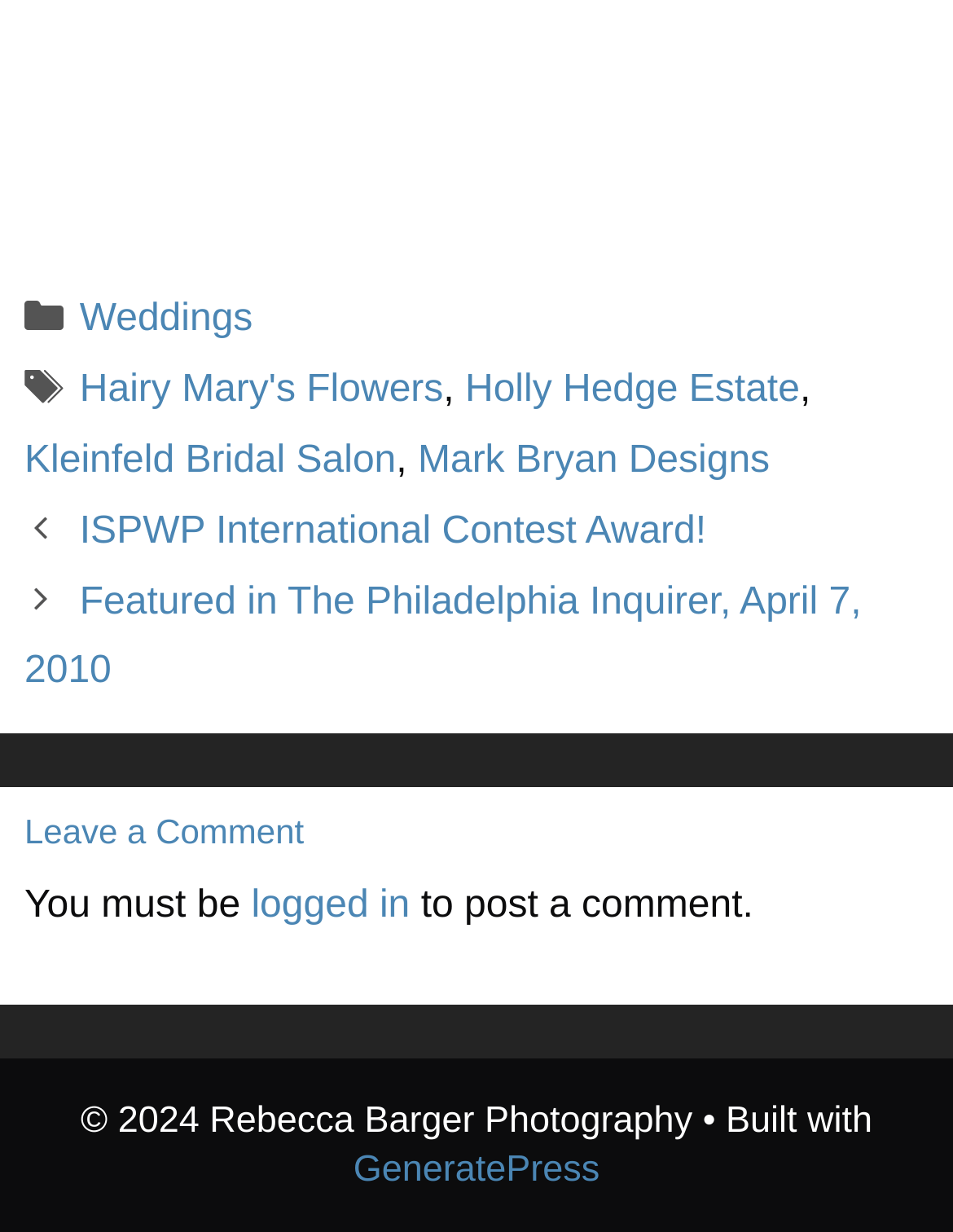Determine the bounding box coordinates of the clickable region to follow the instruction: "Leave a comment".

[0.026, 0.659, 0.974, 0.693]